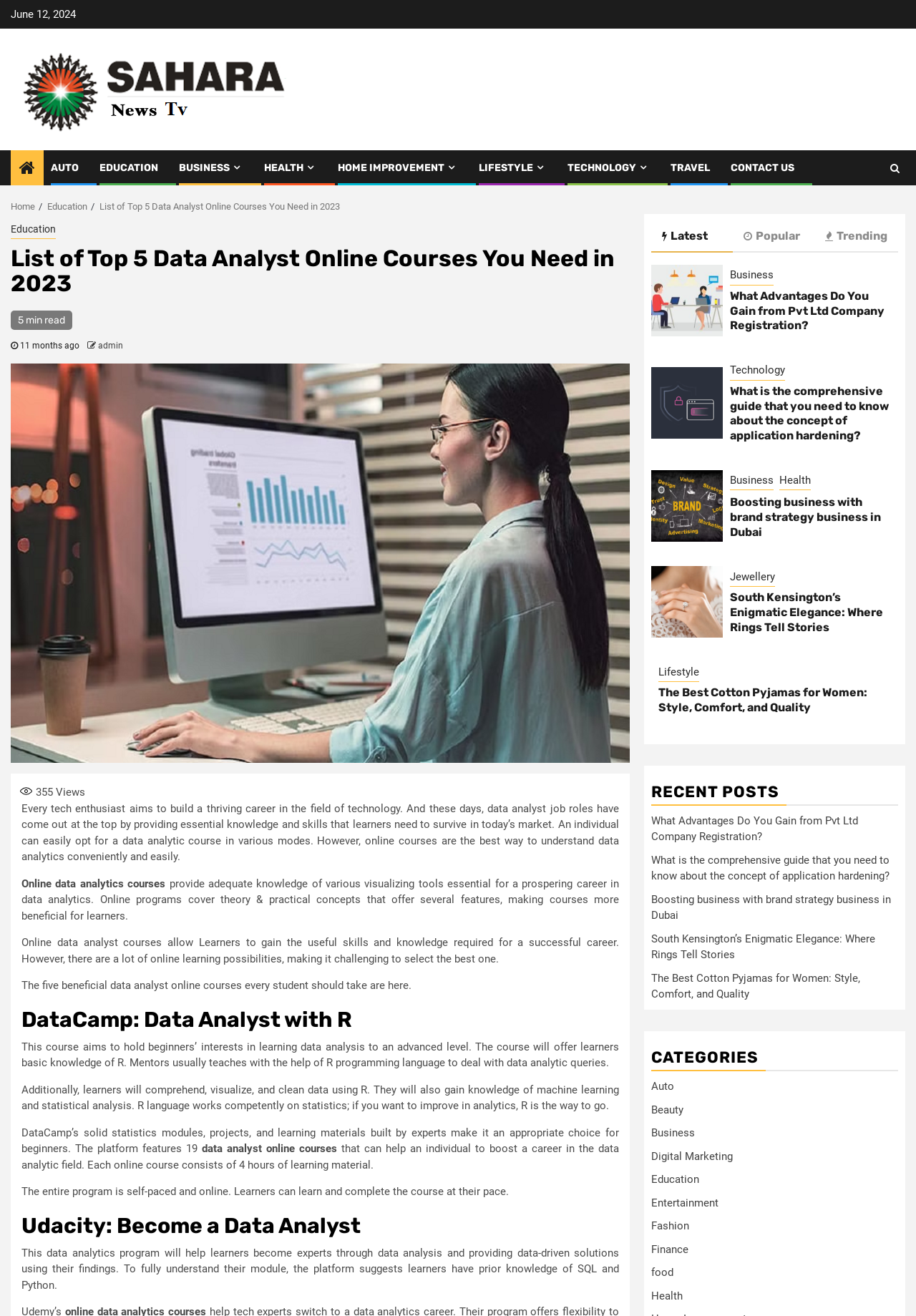What is the name of the first data analyst online course?
Answer the question with a single word or phrase by looking at the picture.

DataCamp: Data Analyst with R